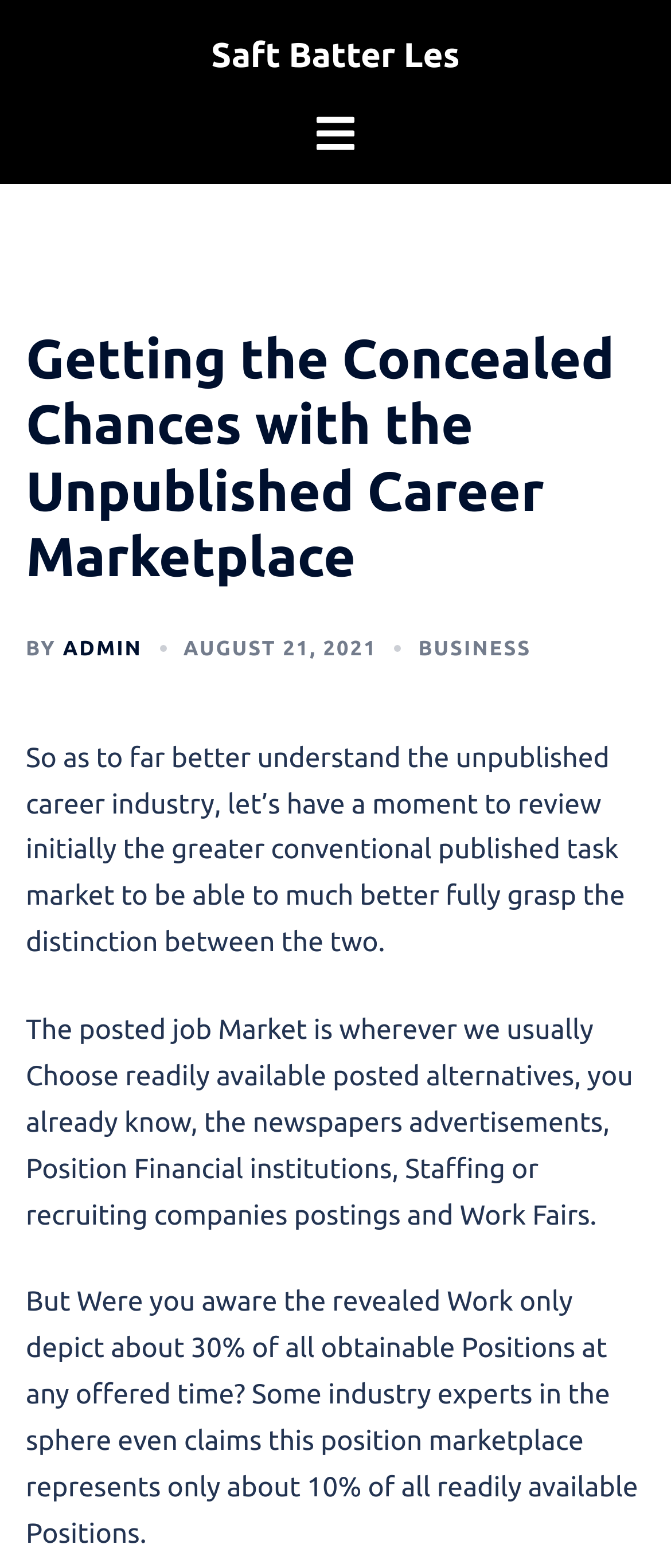Respond with a single word or phrase to the following question:
What is the author's purpose in reviewing the published job market?

To understand the unpublished career industry